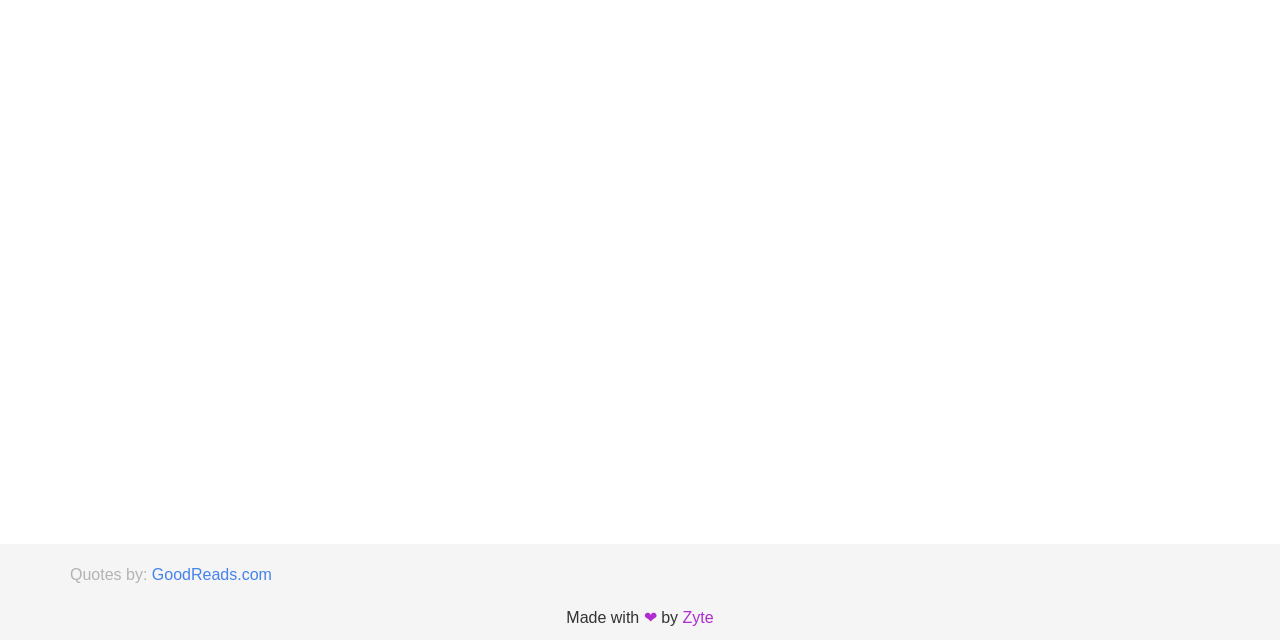Extract the bounding box for the UI element that matches this description: "Terms of Services".

None